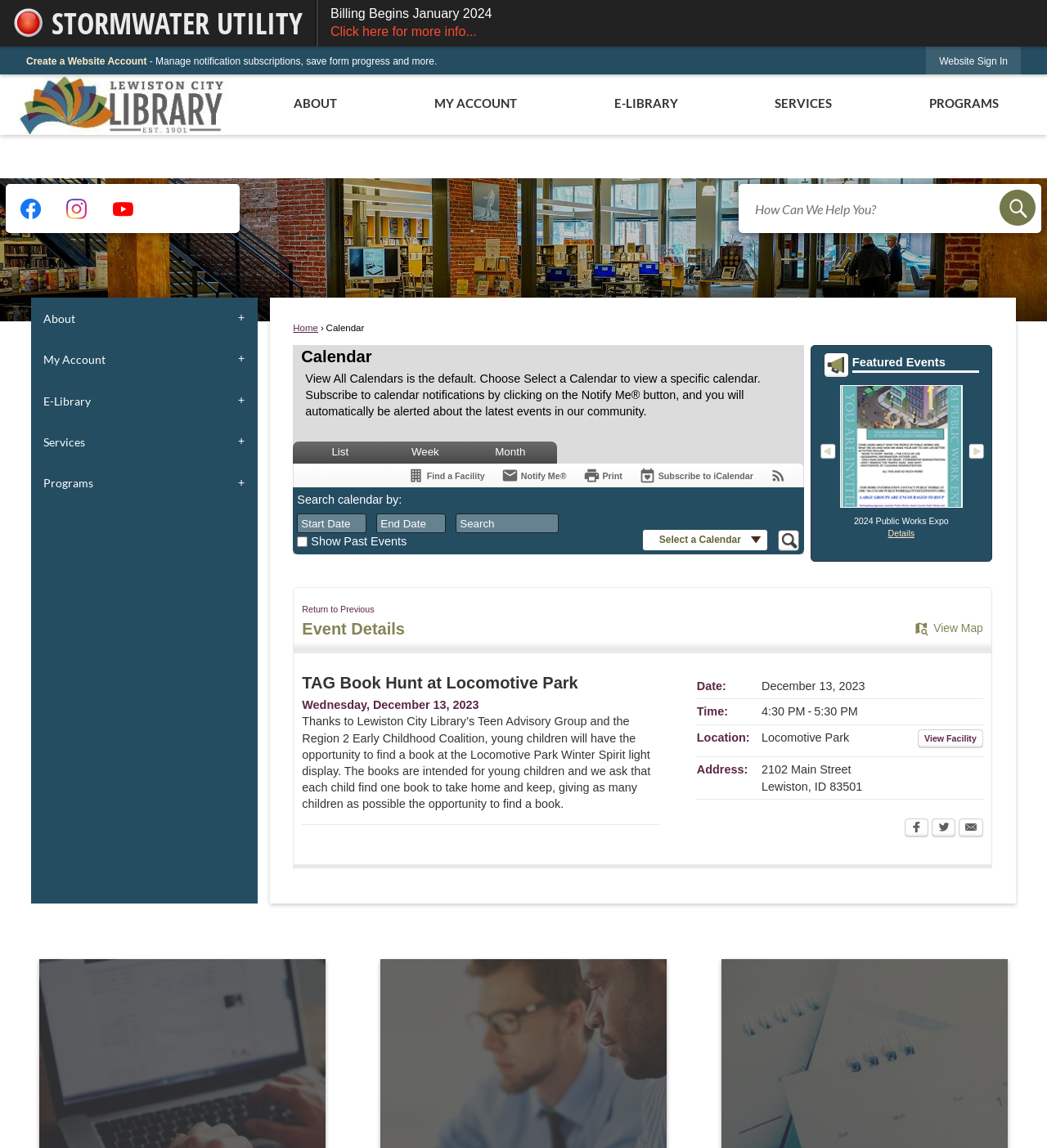Please provide the bounding box coordinates for the element that needs to be clicked to perform the instruction: "Subscribe to iCalendar". The coordinates must consist of four float numbers between 0 and 1, formatted as [left, top, right, bottom].

[0.61, 0.369, 0.719, 0.384]